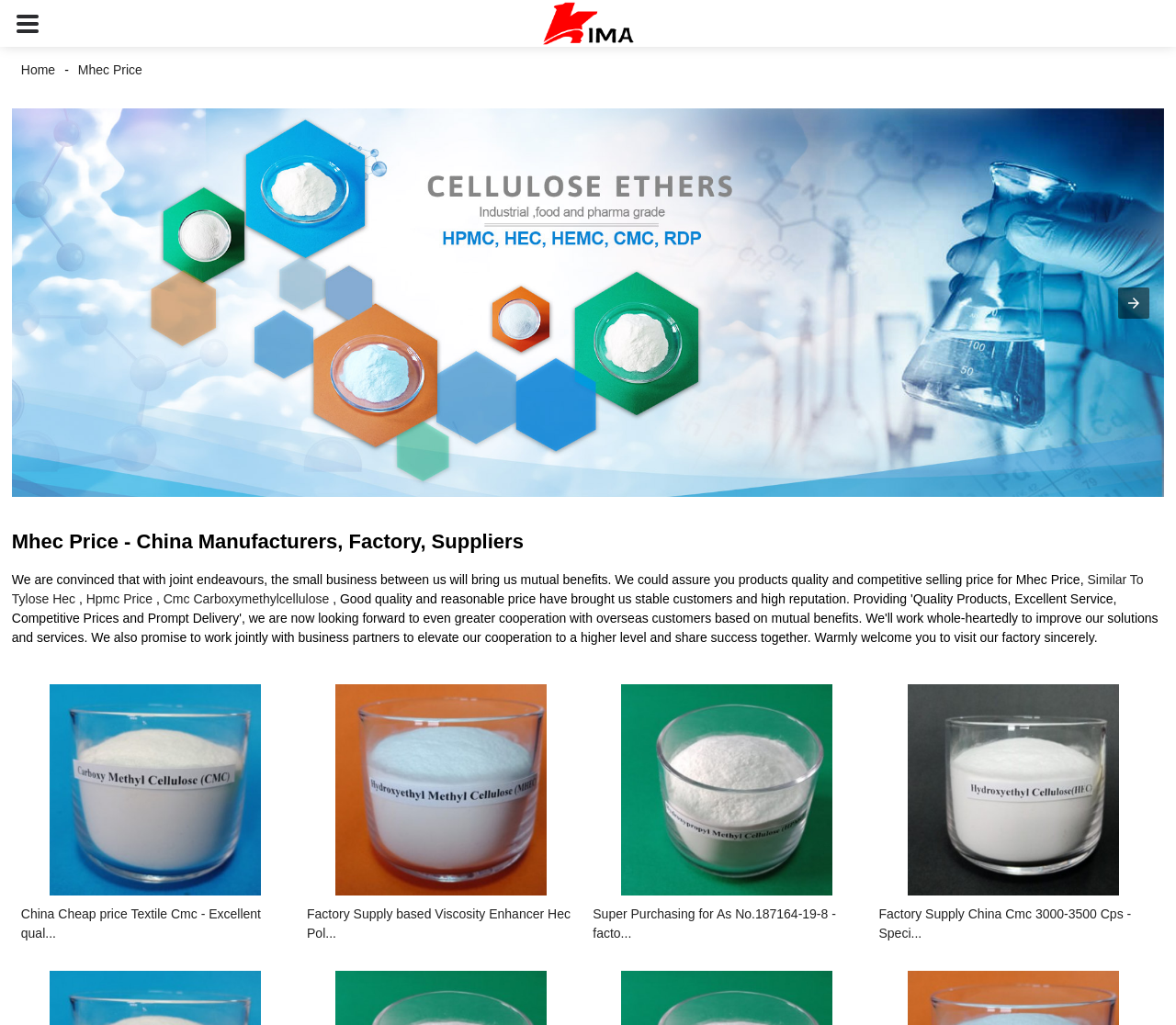Can you specify the bounding box coordinates for the region that should be clicked to fulfill this instruction: "Click the 'Mhec Price' link".

[0.058, 0.061, 0.129, 0.075]